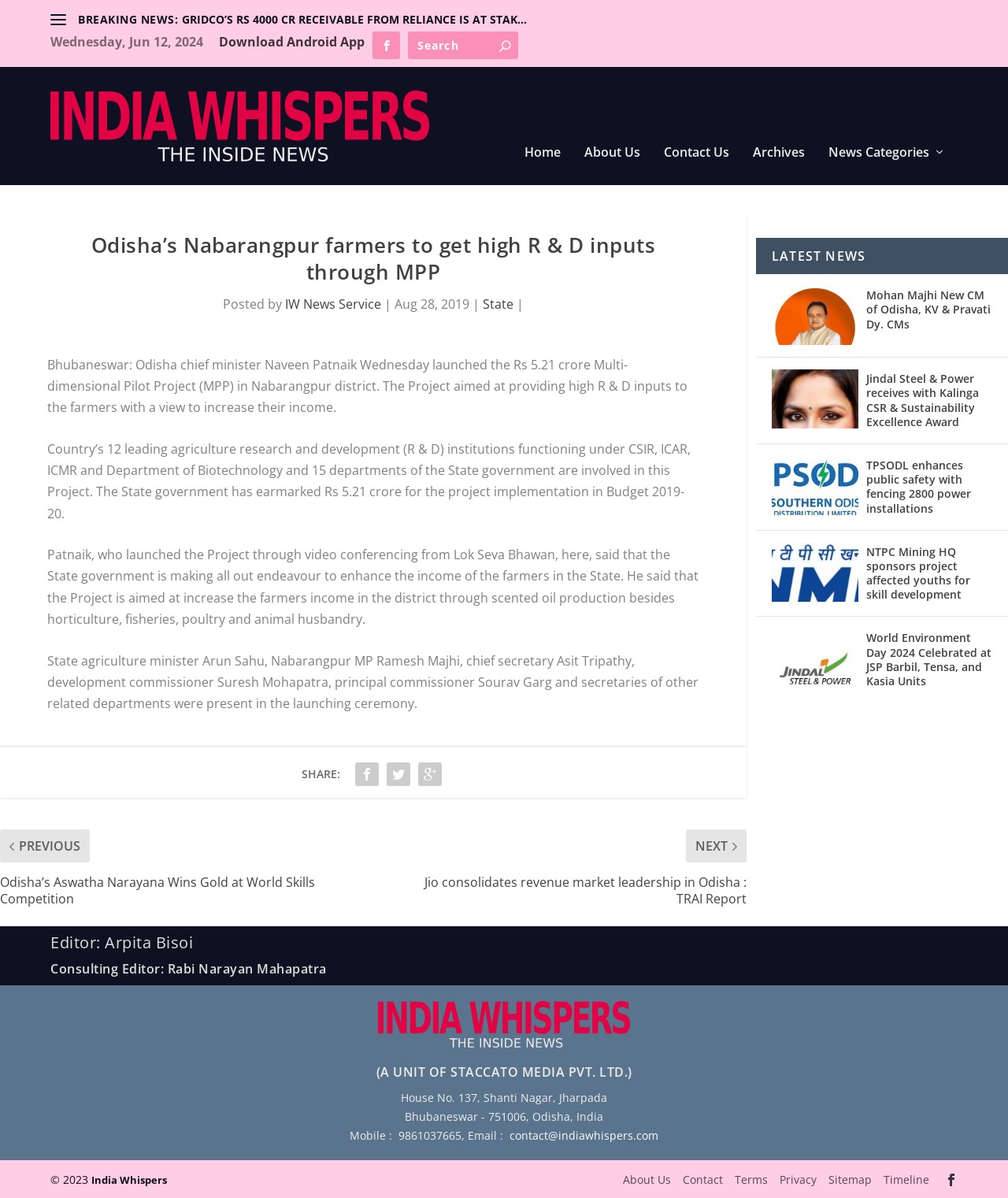What is the purpose of the MPP project?
Based on the screenshot, answer the question with a single word or phrase.

To provide high R & D inputs